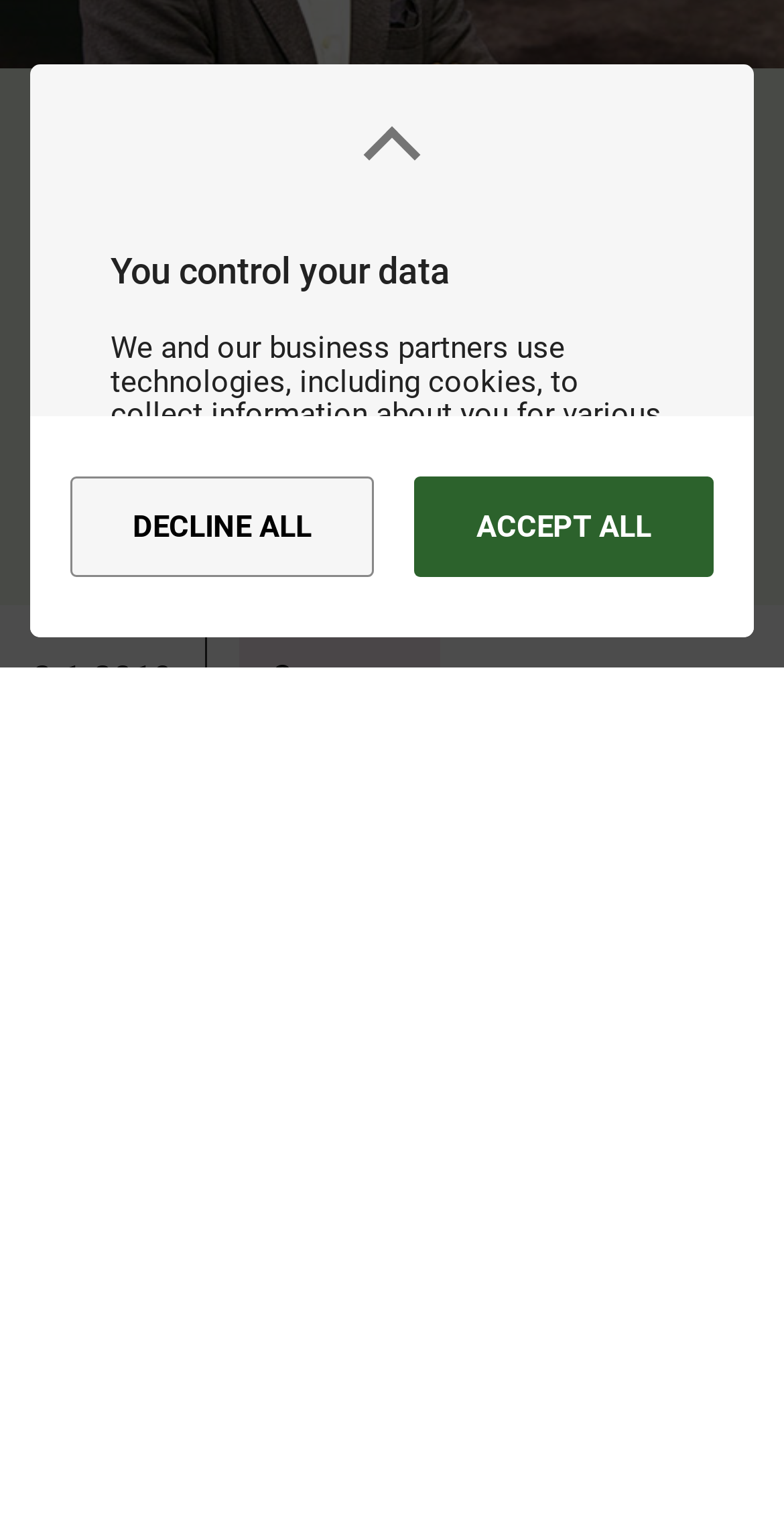Find the bounding box coordinates corresponding to the UI element with the description: "Decline all". The coordinates should be formatted as [left, top, right, bottom], with values as floats between 0 and 1.

[0.09, 0.309, 0.477, 0.375]